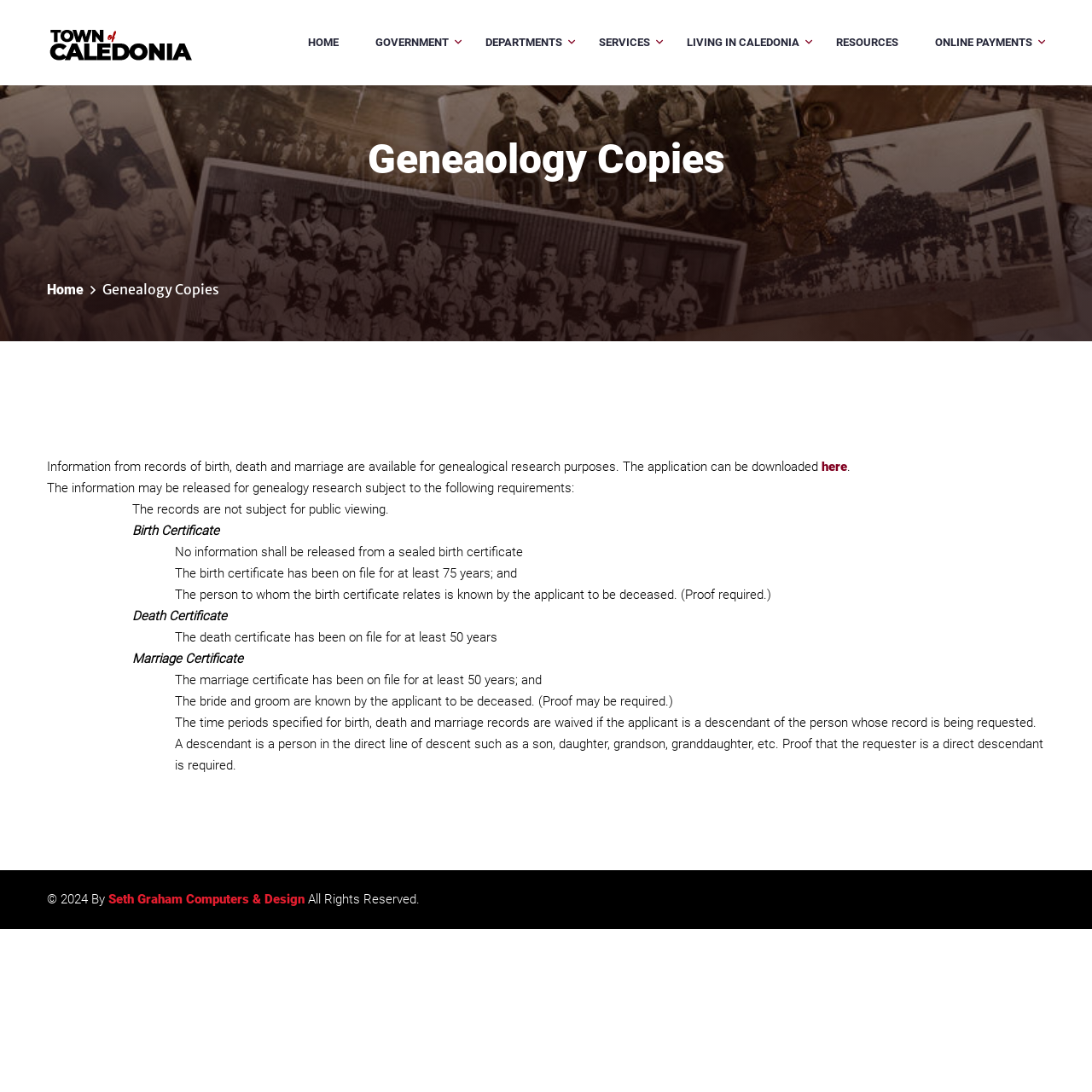Who designed the website?
Please answer the question as detailed as possible.

The webpage footer contains a copyright notice that mentions '© 2024 By Seth Graham Computers & Design', indicating that they are the designers of the website.